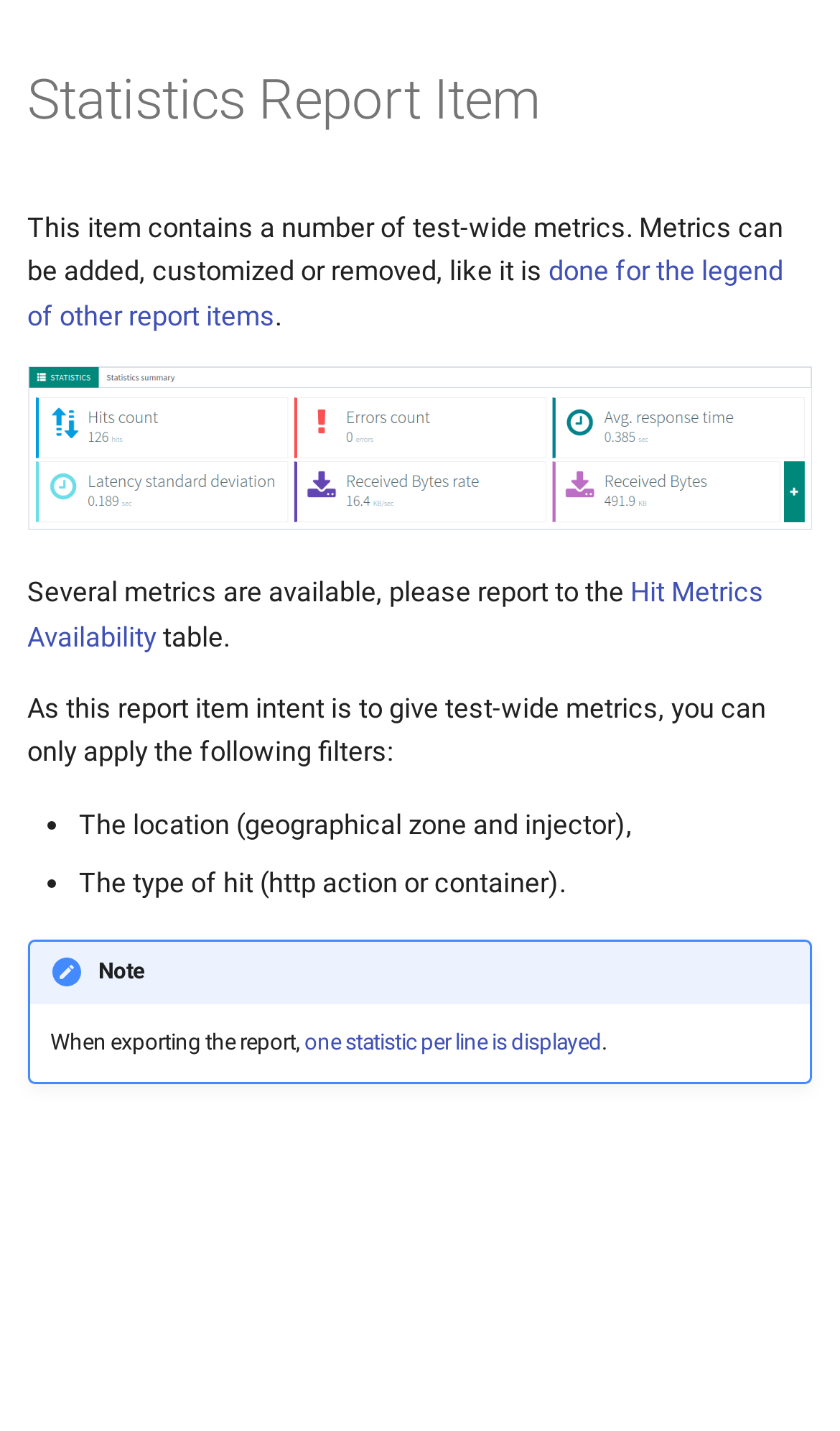Look at the image and write a detailed answer to the question: 
What is the purpose of the 'Search and Replace' feature?

The 'Search and Replace' feature is used to edit a virtual user because it is listed under the 'Edit a Virtual User' section, which suggests that it is a feature used for editing virtual users.